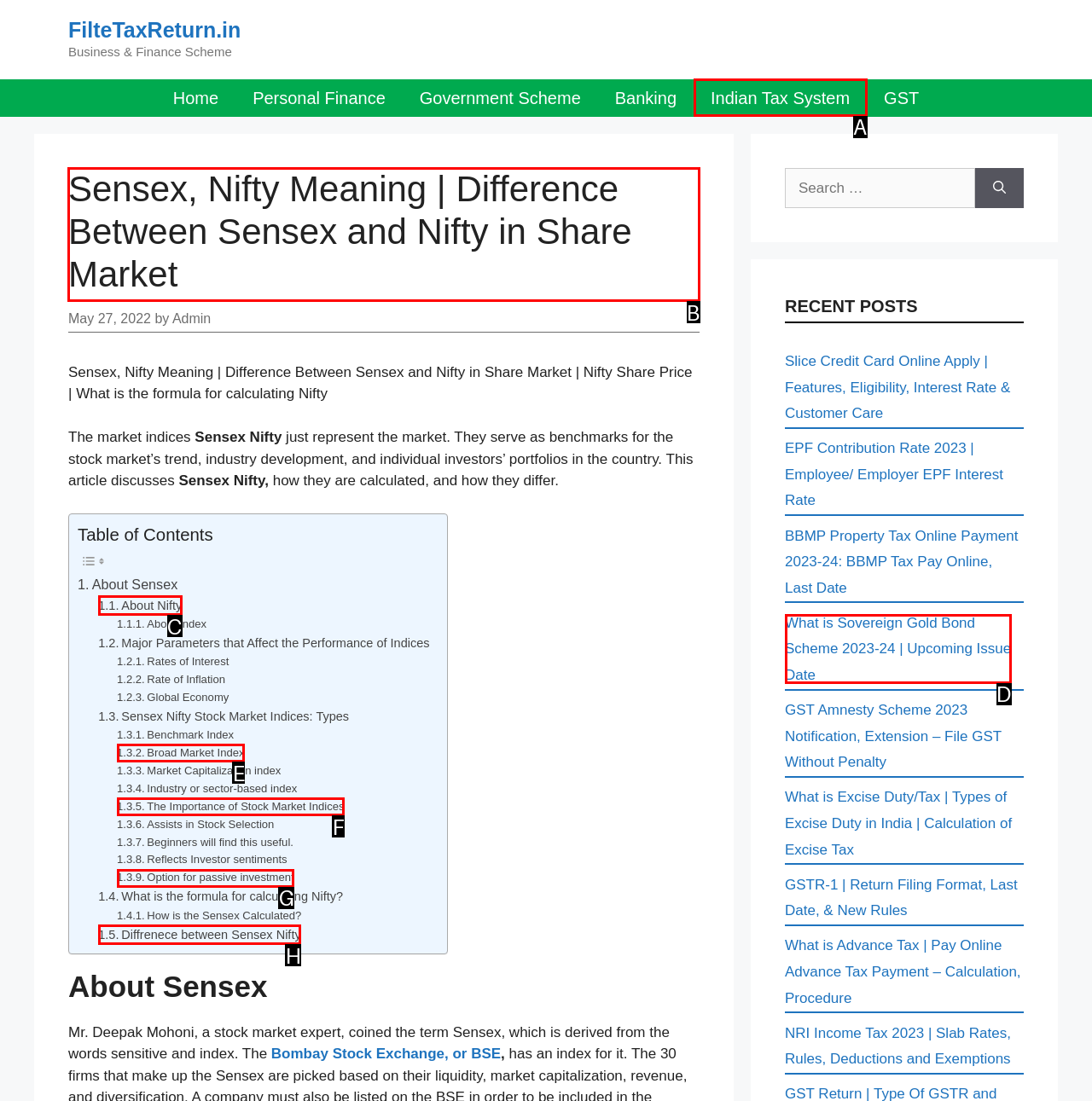Select the letter of the UI element that matches this task: Read about Sensex Nifty Meaning
Provide the answer as the letter of the correct choice.

B